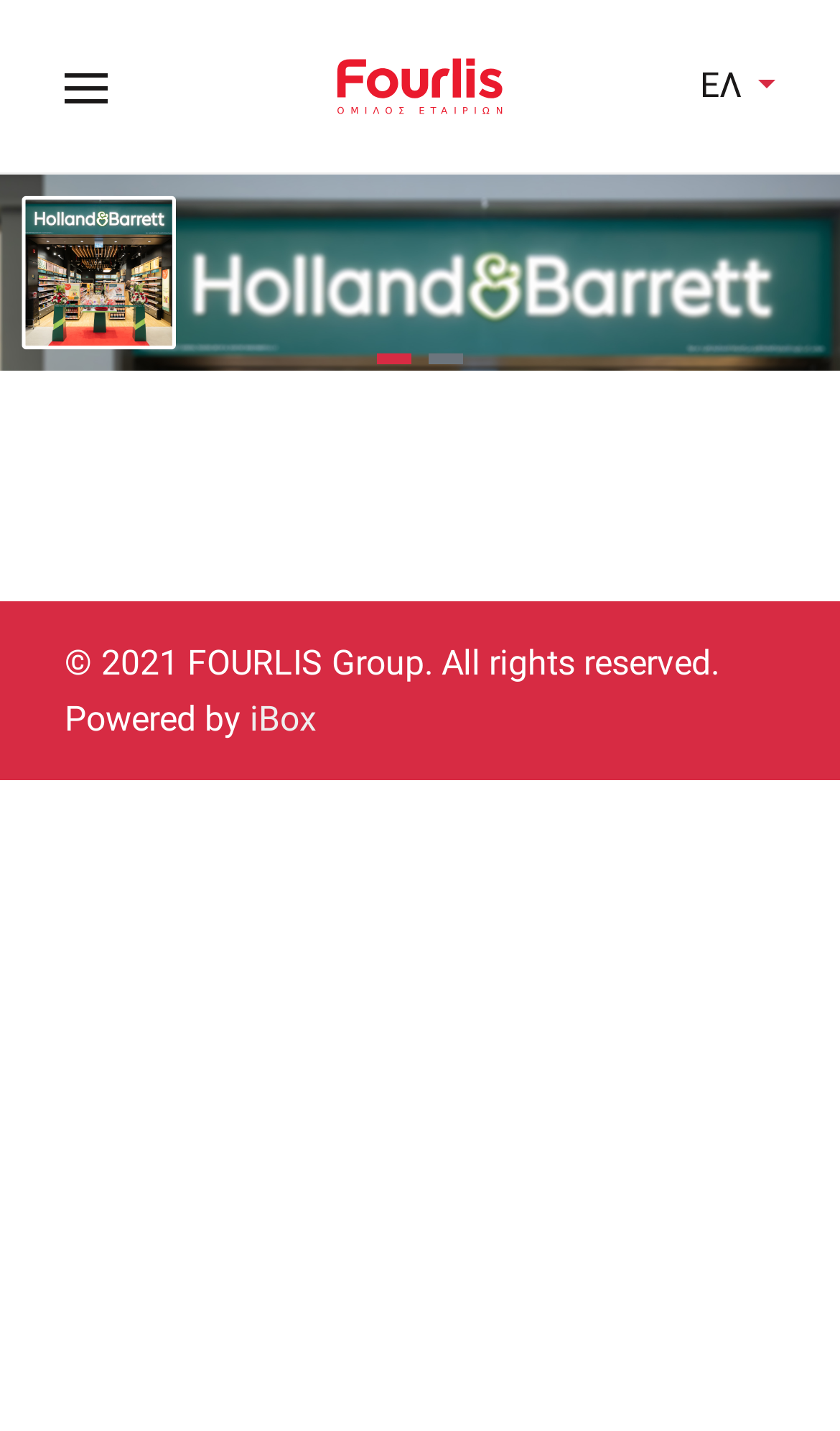Respond to the question below with a single word or phrase: What is the powered by information?

iBox